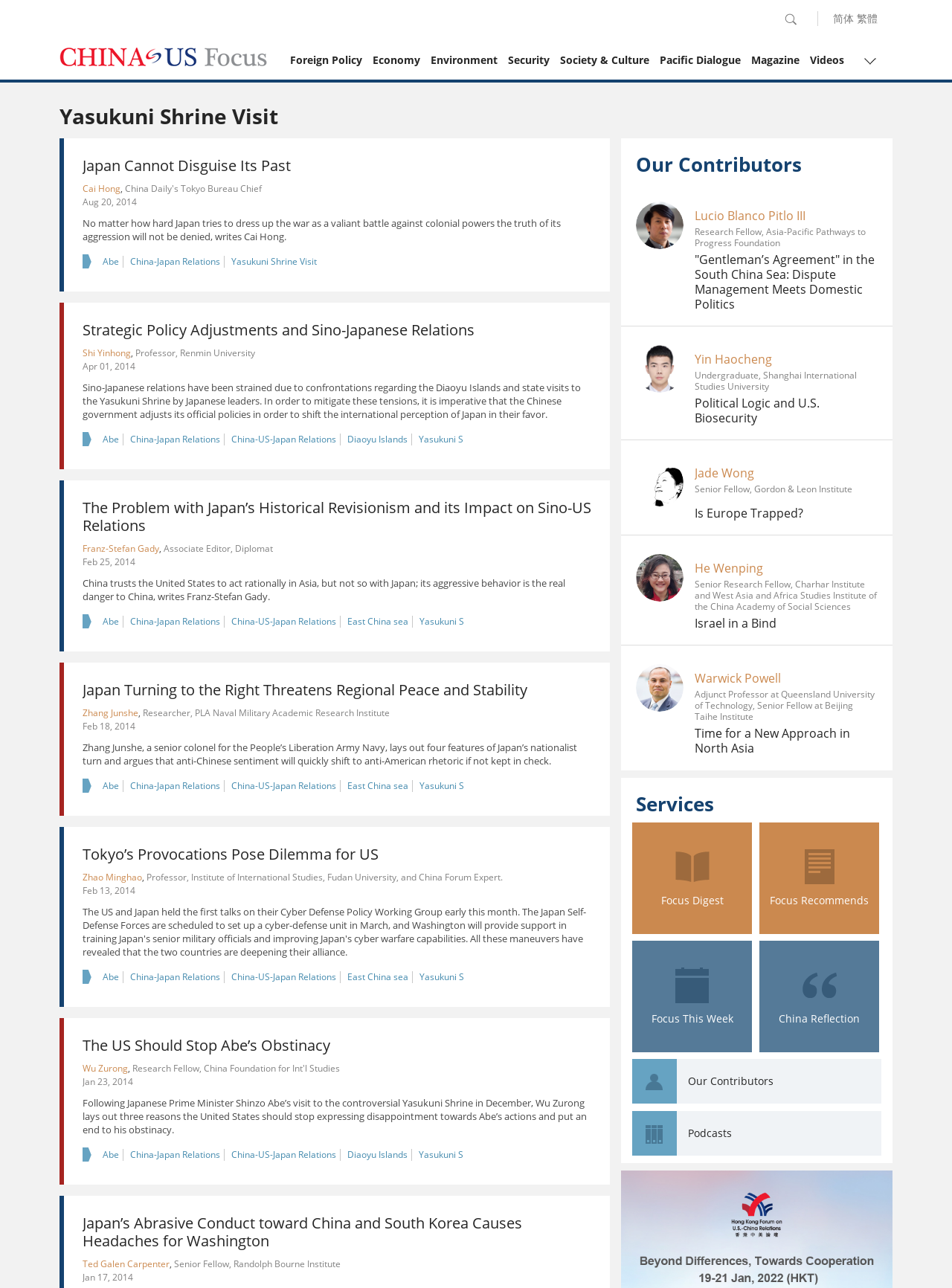Based on the element description Political Logic and U.S. Biosecurity, identify the bounding box of the UI element in the given webpage screenshot. The coordinates should be in the format (top-left x, top-left y, bottom-right x, bottom-right y) and must be between 0 and 1.

[0.73, 0.307, 0.861, 0.331]